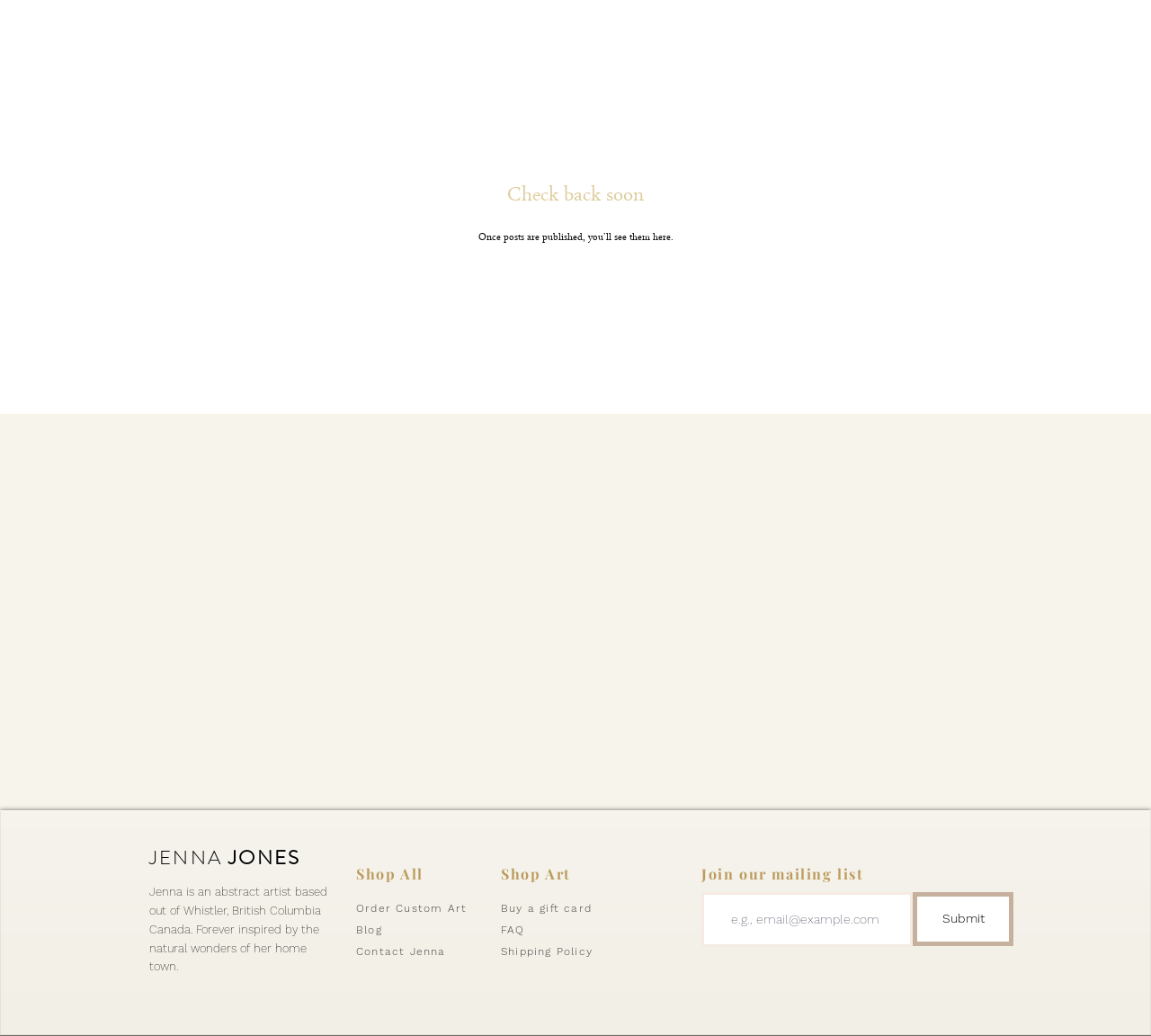Answer this question in one word or a short phrase: What is the message displayed at the top of the page?

Check back soon